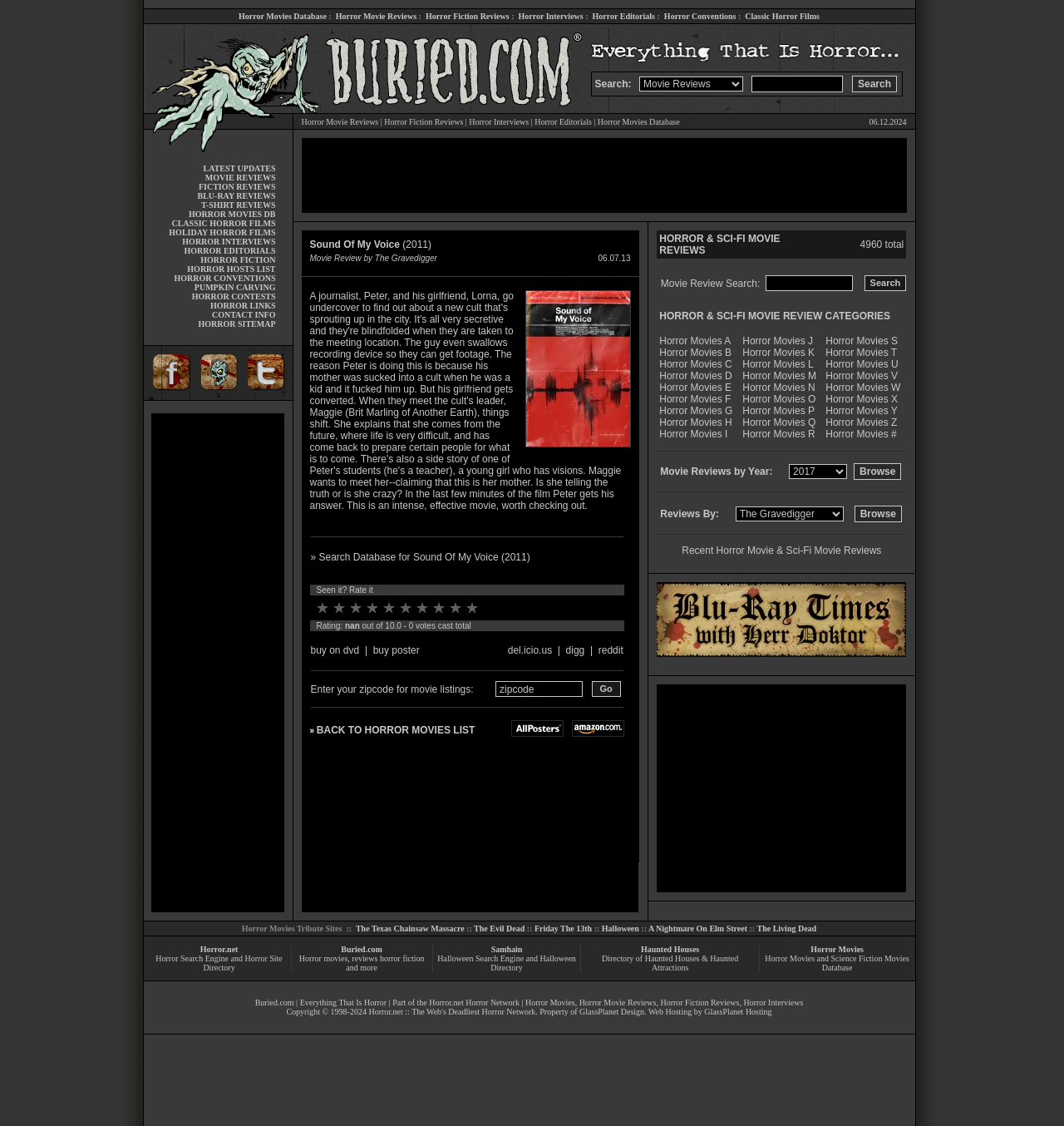Calculate the bounding box coordinates of the UI element given the description: "BACK TO HORROR MOVIES LIST".

[0.298, 0.643, 0.446, 0.654]